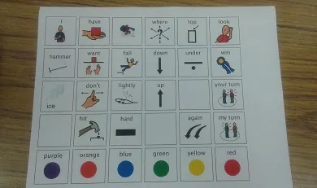What colors are available for users to communicate?
Please provide a comprehensive answer based on the contents of the image.

The communication board includes a color option section at the bottom, which provides users with the ability to communicate specific colors effectively, and the available colors are red, blue, green, yellow, and purple.